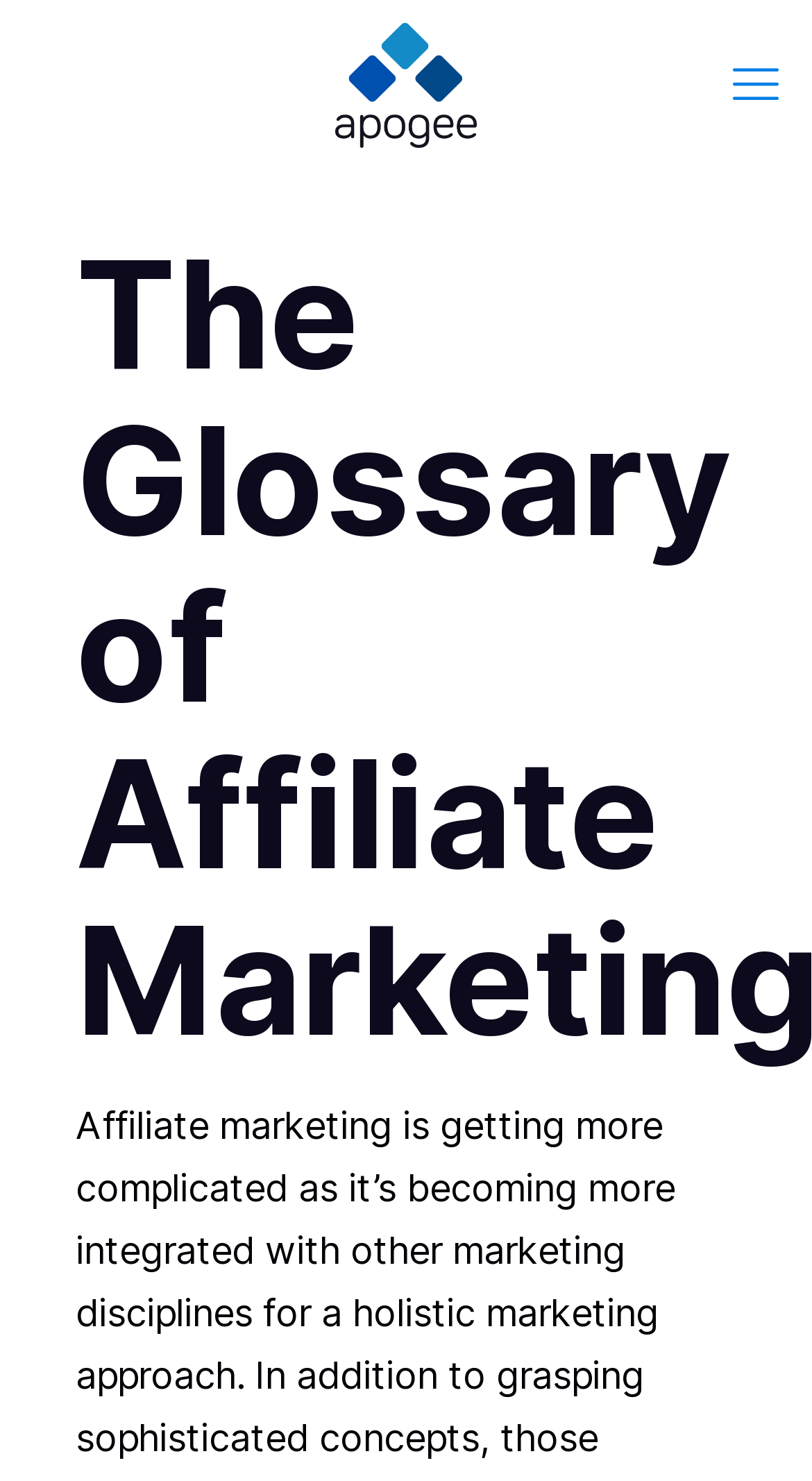Determine the bounding box coordinates of the UI element that matches the following description: "About MetaMike". The coordinates should be four float numbers between 0 and 1 in the format [left, top, right, bottom].

None